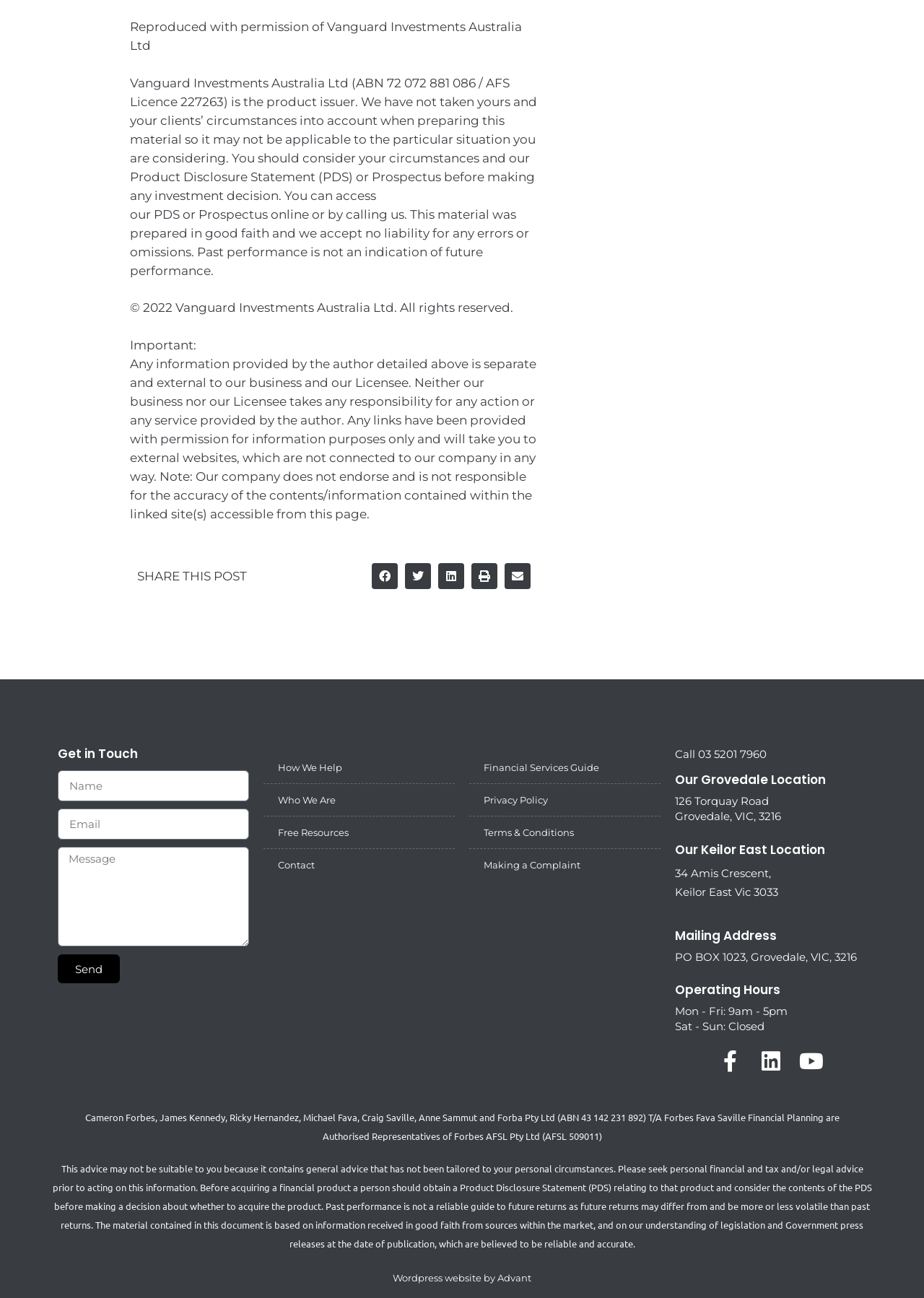Respond with a single word or phrase to the following question: What is the purpose of the 'Get in Touch' section?

Contact the company